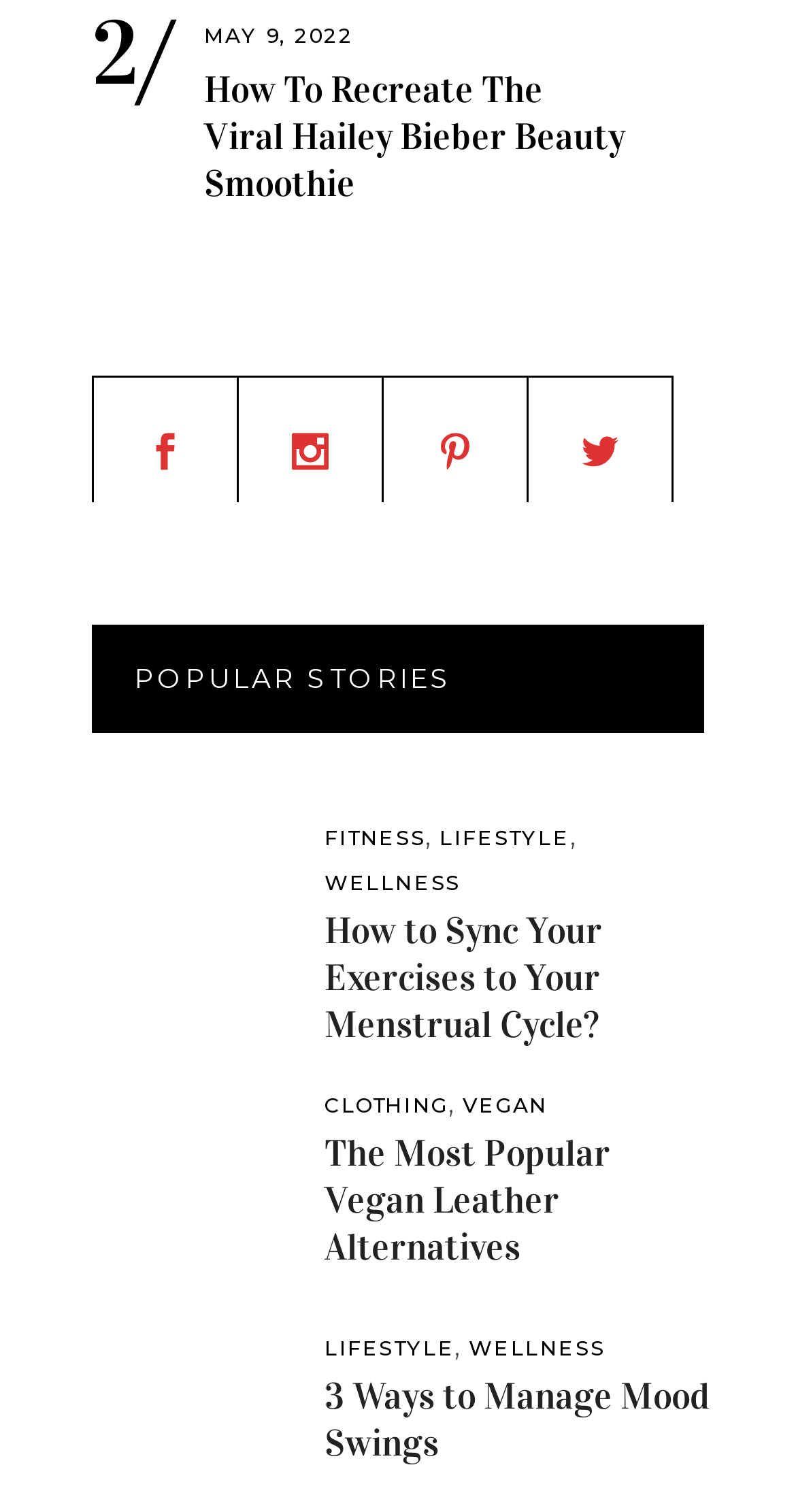Please locate the bounding box coordinates of the element that needs to be clicked to achieve the following instruction: "View the image of working out on a bike". The coordinates should be four float numbers between 0 and 1, i.e., [left, top, right, bottom].

[0.115, 0.556, 0.346, 0.677]